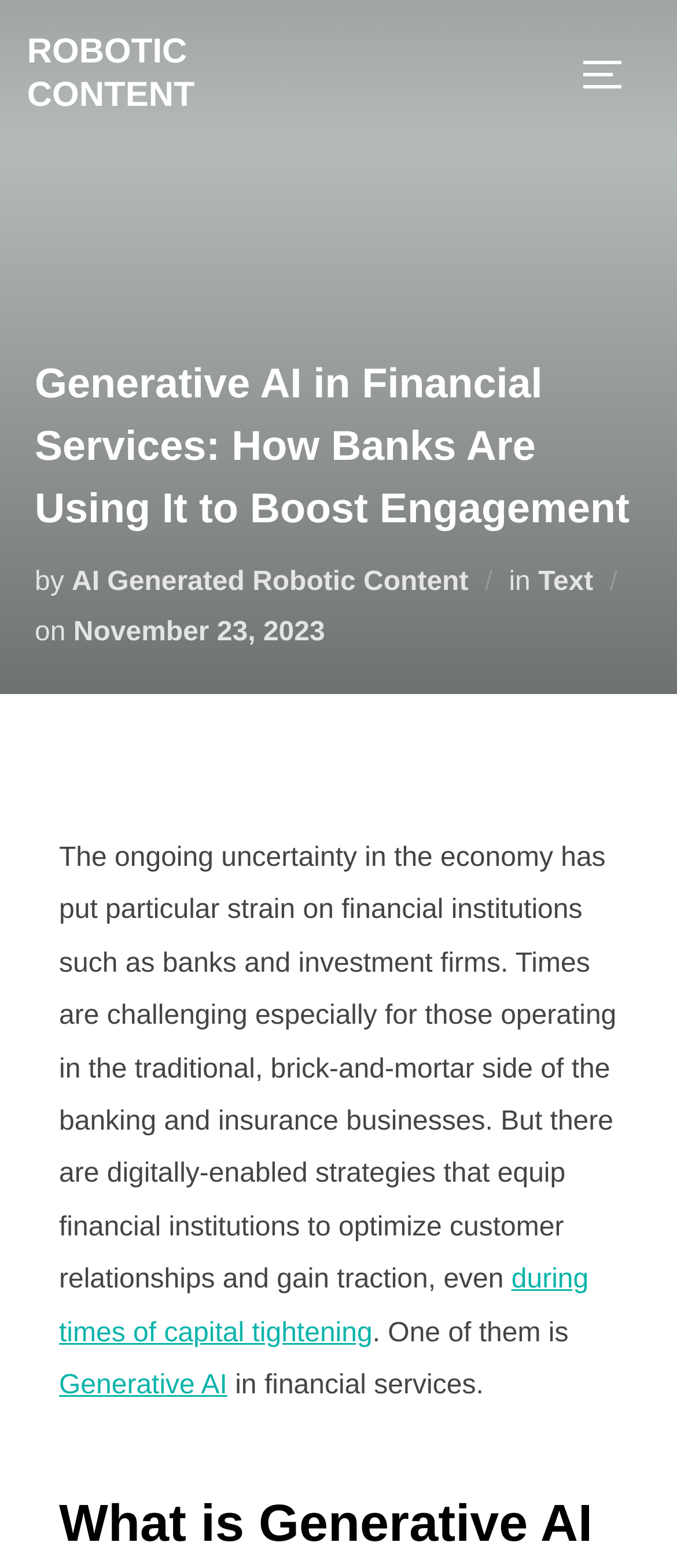Please locate and generate the primary heading on this webpage.

Generative AI in Financial Services: How Banks Are Using It to Boost Engagement